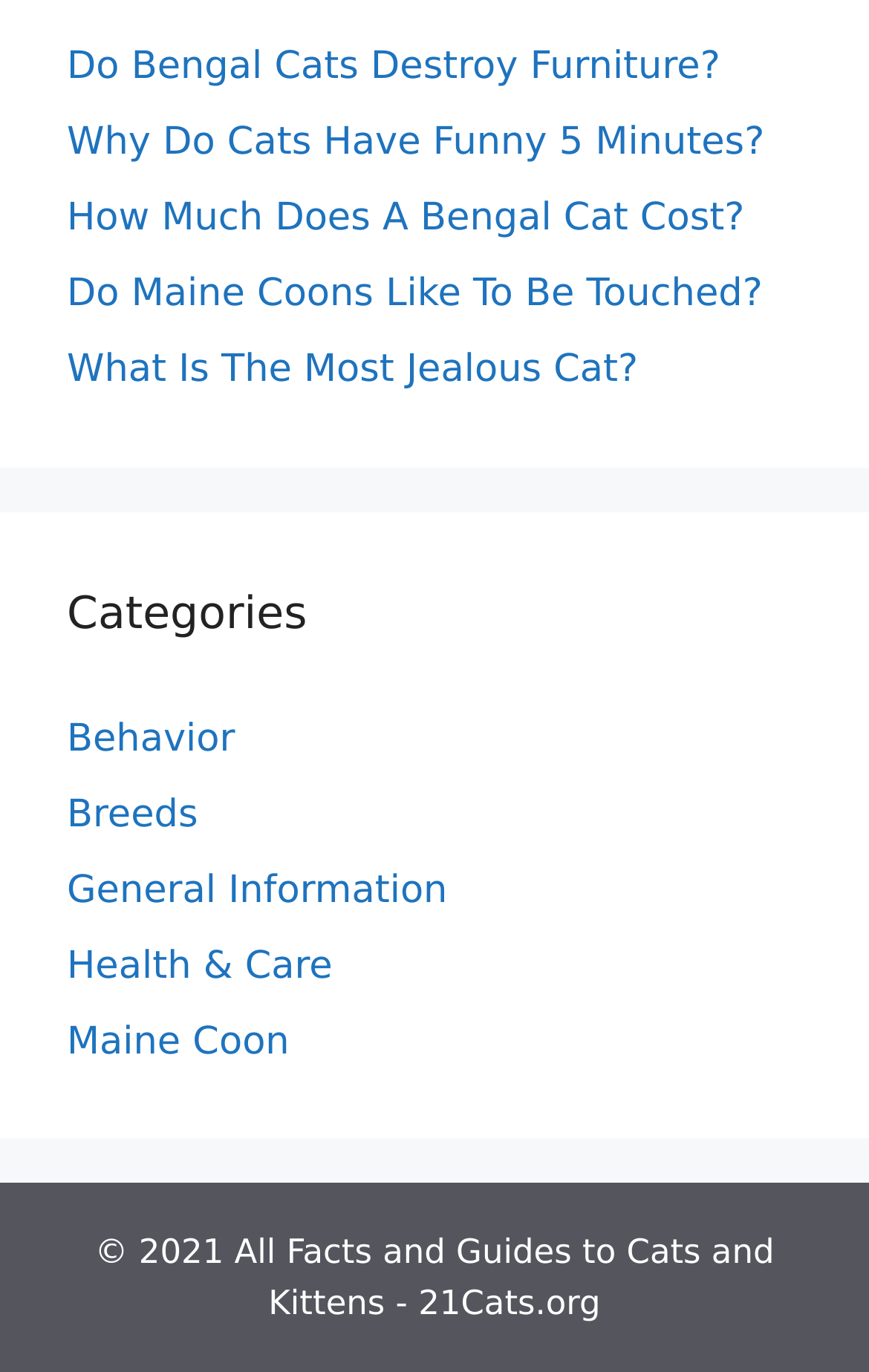Highlight the bounding box coordinates of the region I should click on to meet the following instruction: "View 'Behavior' category".

[0.077, 0.522, 0.271, 0.555]